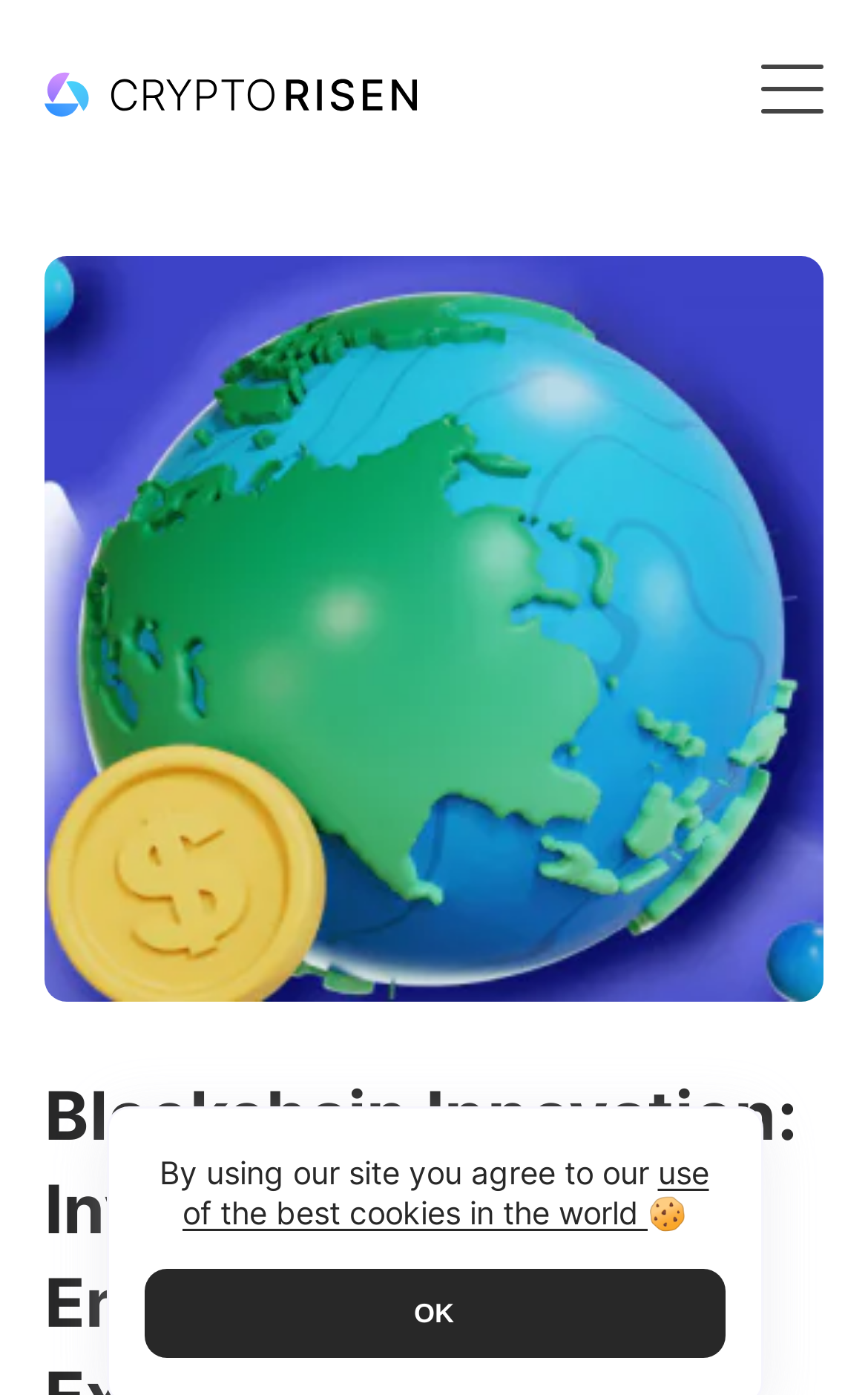Find the bounding box coordinates of the clickable area required to complete the following action: "search for something".

[0.051, 0.113, 0.949, 0.172]